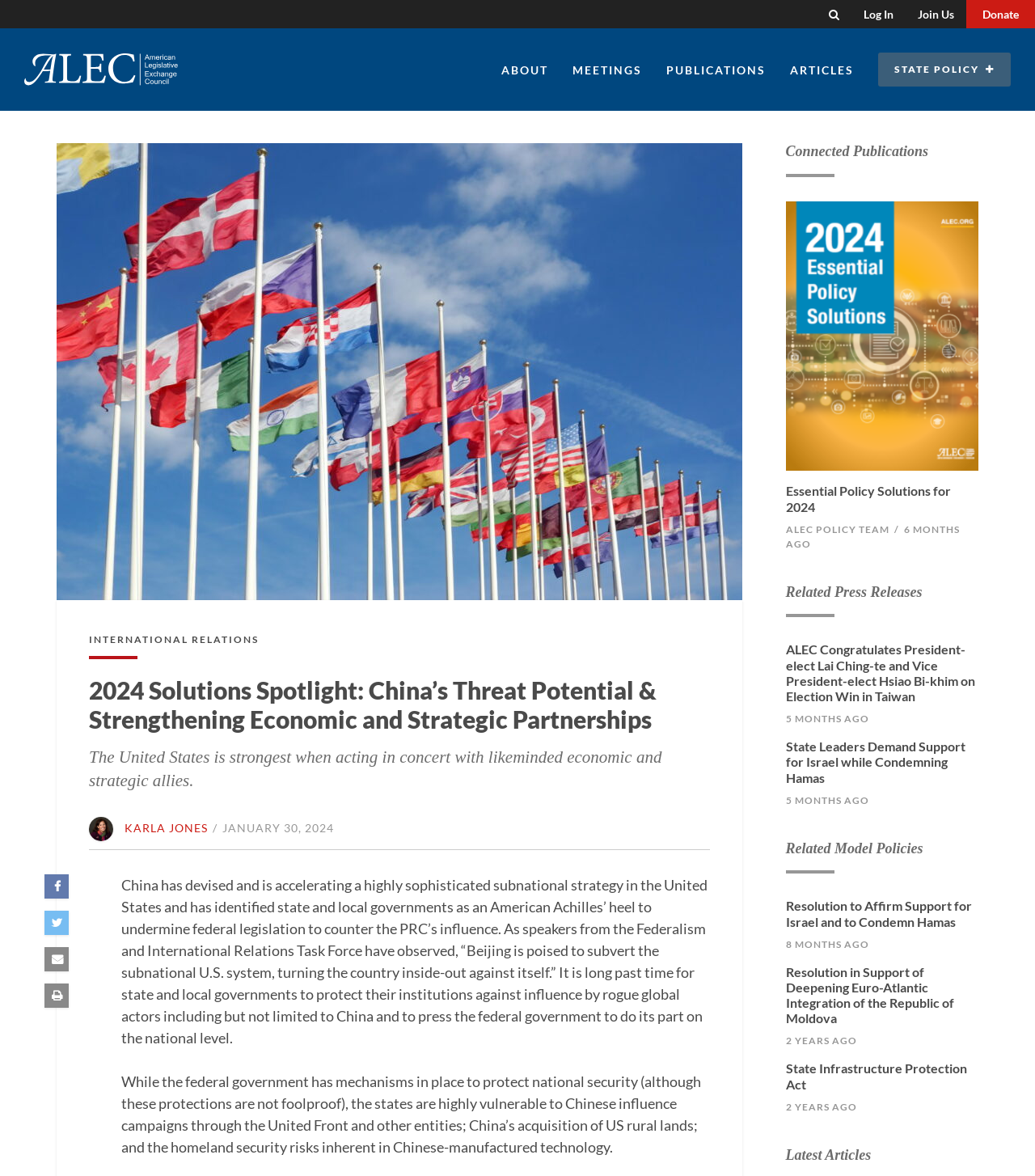Determine the bounding box coordinates for the area that needs to be clicked to fulfill this task: "Log in". The coordinates must be given as four float numbers between 0 and 1, i.e., [left, top, right, bottom].

[0.823, 0.0, 0.875, 0.024]